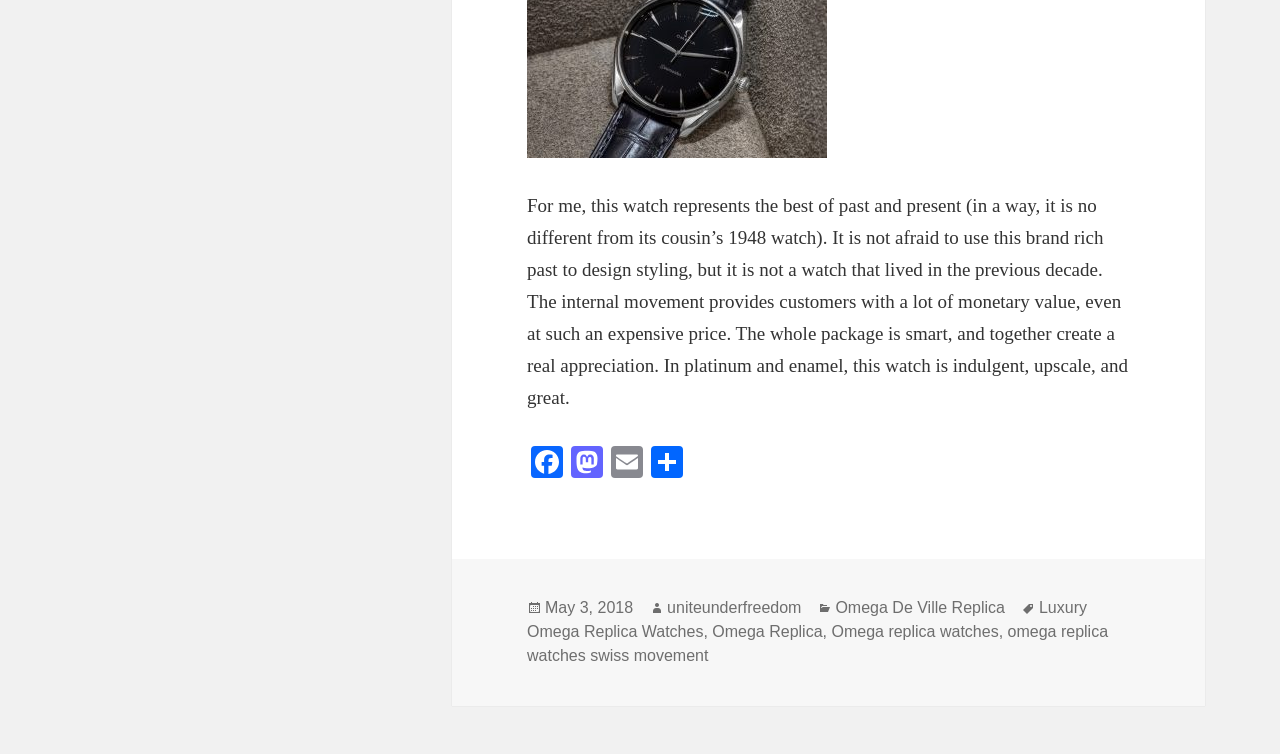Find the UI element described as: "Omega Replica" and predict its bounding box coordinates. Ensure the coordinates are four float numbers between 0 and 1, [left, top, right, bottom].

[0.556, 0.827, 0.643, 0.85]